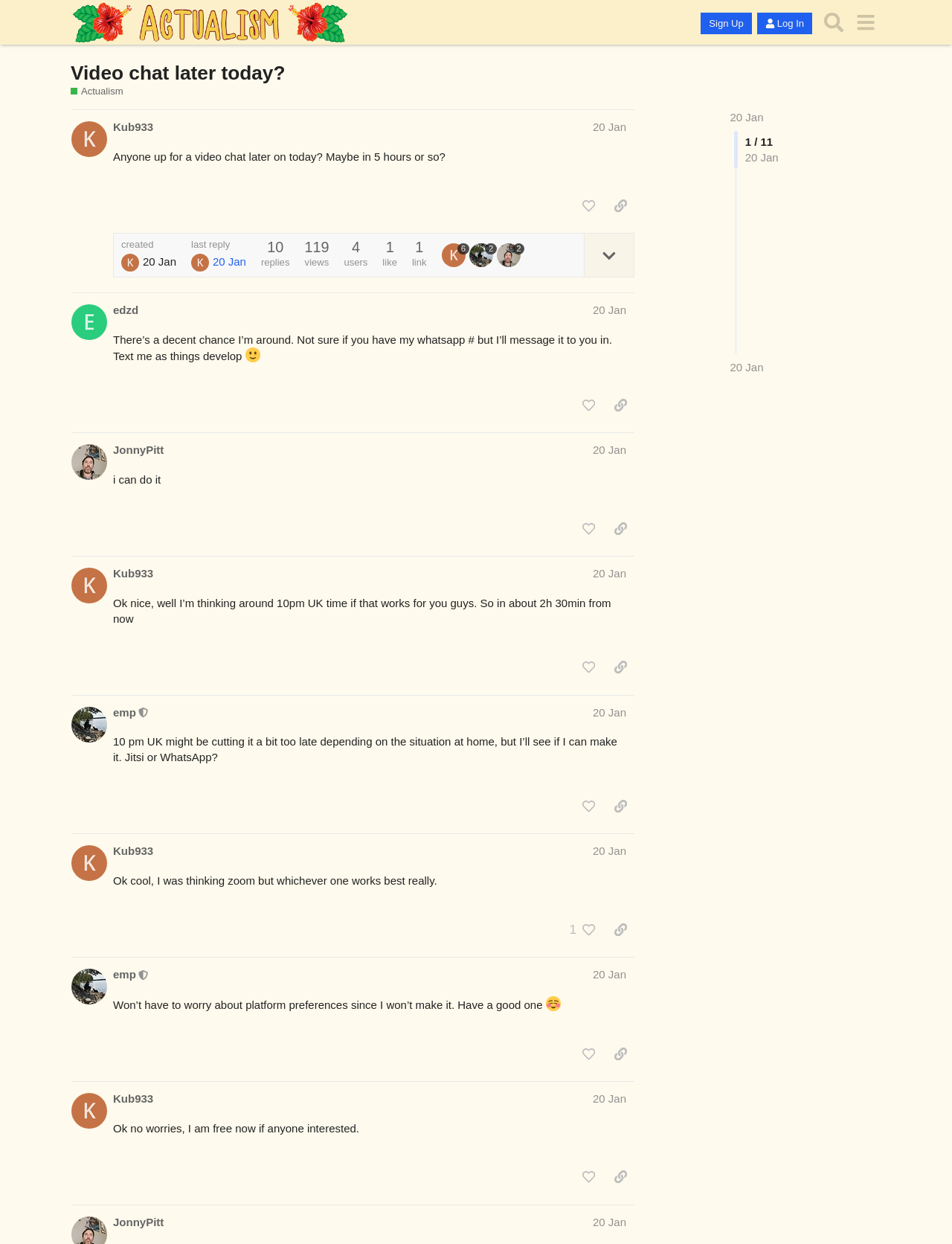Using the provided description aria-label="Search" title="Search", find the bounding box coordinates for the UI element. Provide the coordinates in (top-left x, top-left y, bottom-right x, bottom-right y) format, ensuring all values are between 0 and 1.

[0.859, 0.005, 0.892, 0.031]